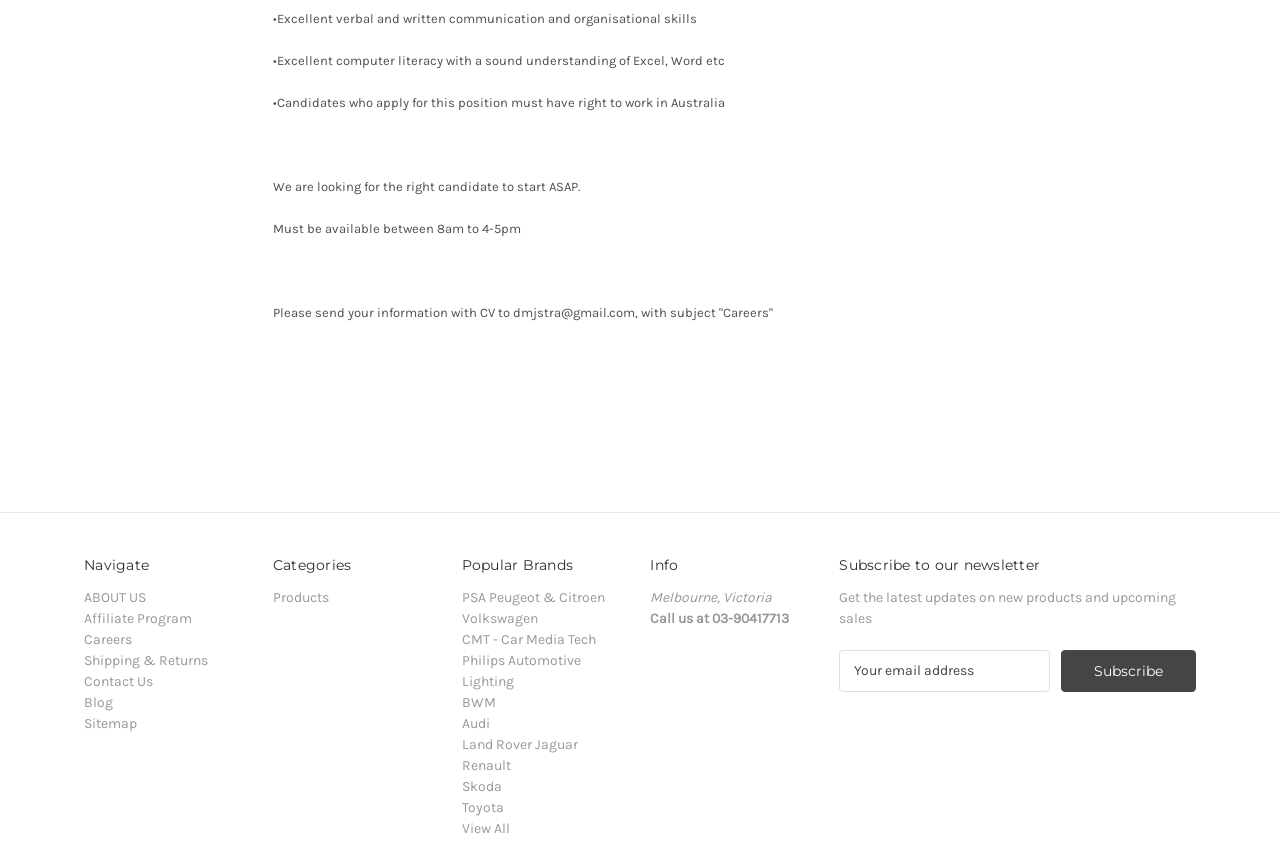What are the working hours?
Kindly offer a detailed explanation using the data available in the image.

The webpage specifies that the candidate 'Must be available between 8am to 4-5pm', indicating the required working hours.